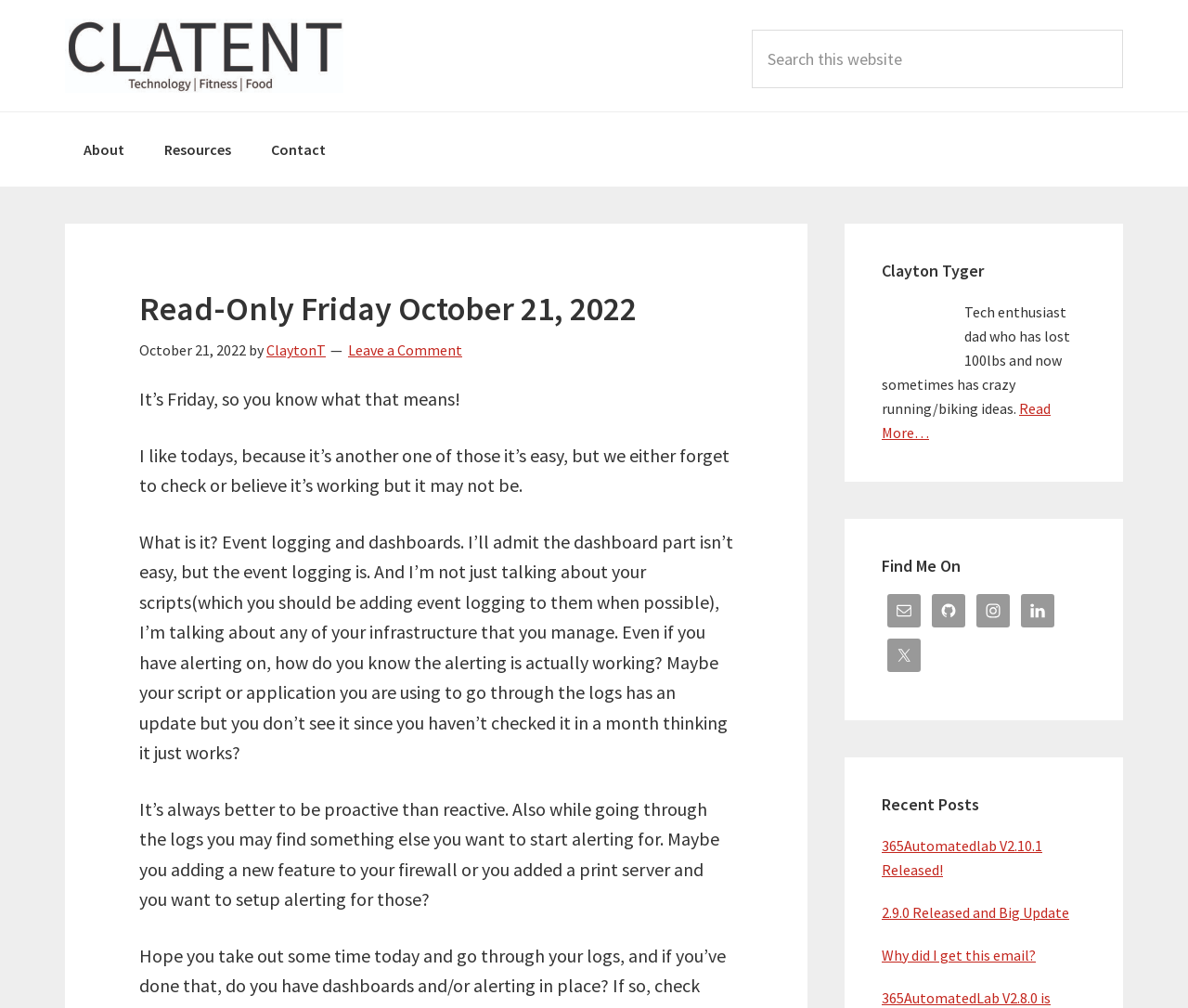Please give the bounding box coordinates of the area that should be clicked to fulfill the following instruction: "Search this website". The coordinates should be in the format of four float numbers from 0 to 1, i.e., [left, top, right, bottom].

[0.633, 0.029, 0.945, 0.088]